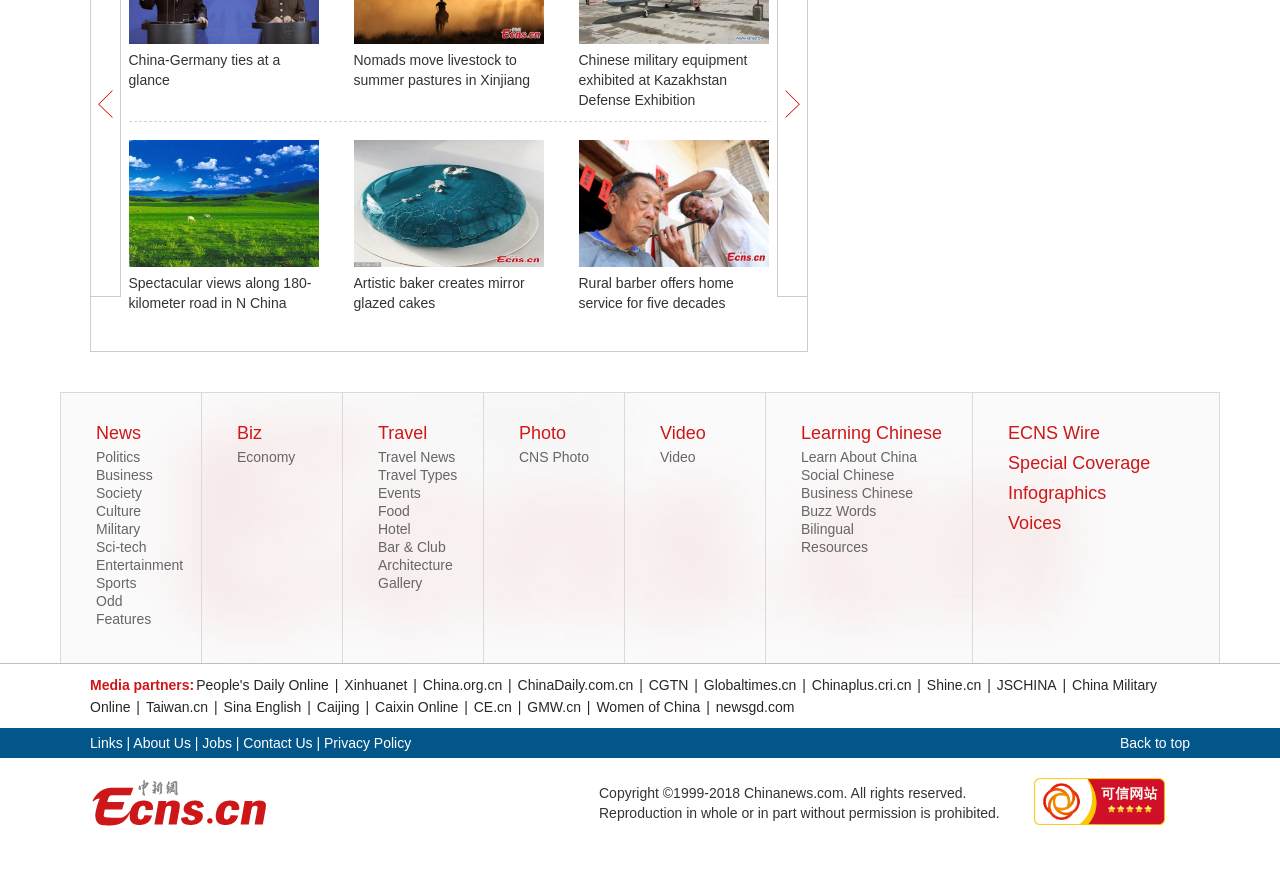Reply to the question with a single word or phrase:
How many travel-related categories are listed?

6